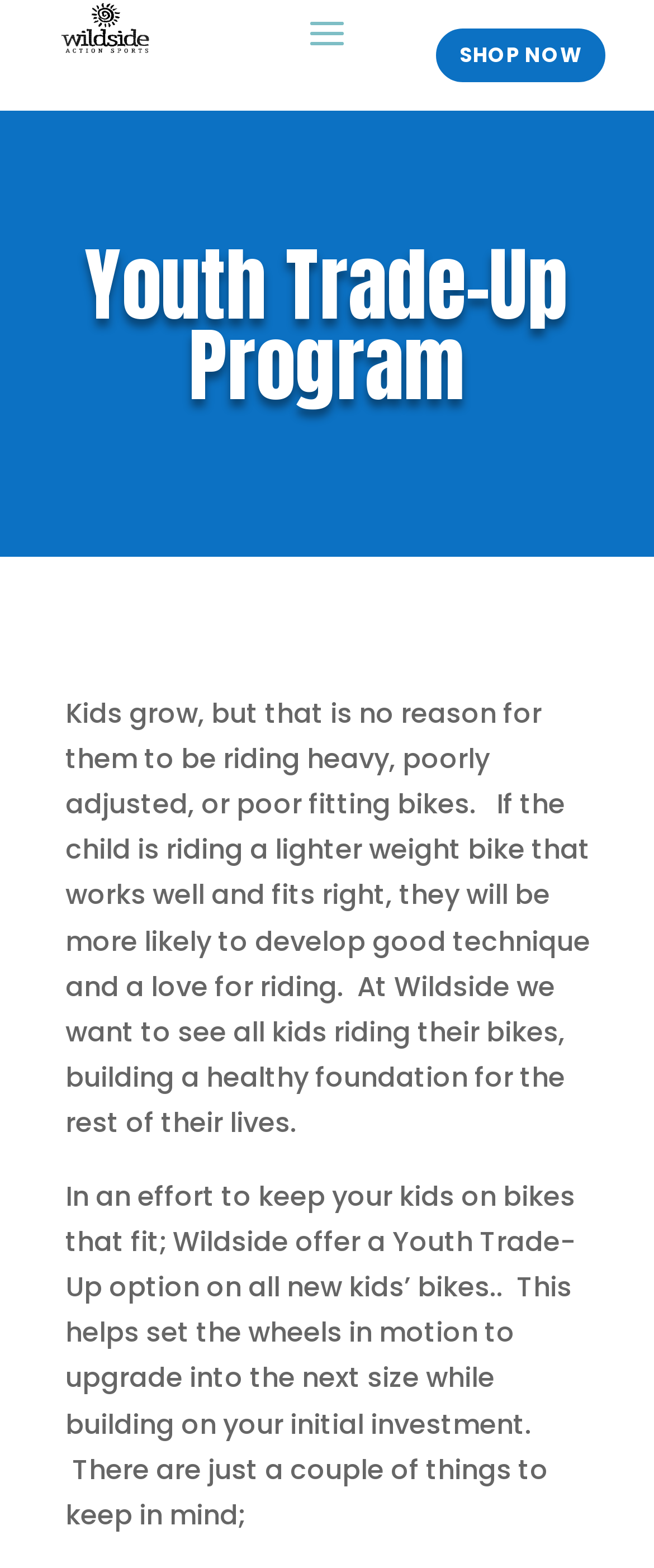Determine the bounding box coordinates (top-left x, top-left y, bottom-right x, bottom-right y) of the UI element described in the following text: contact us

None